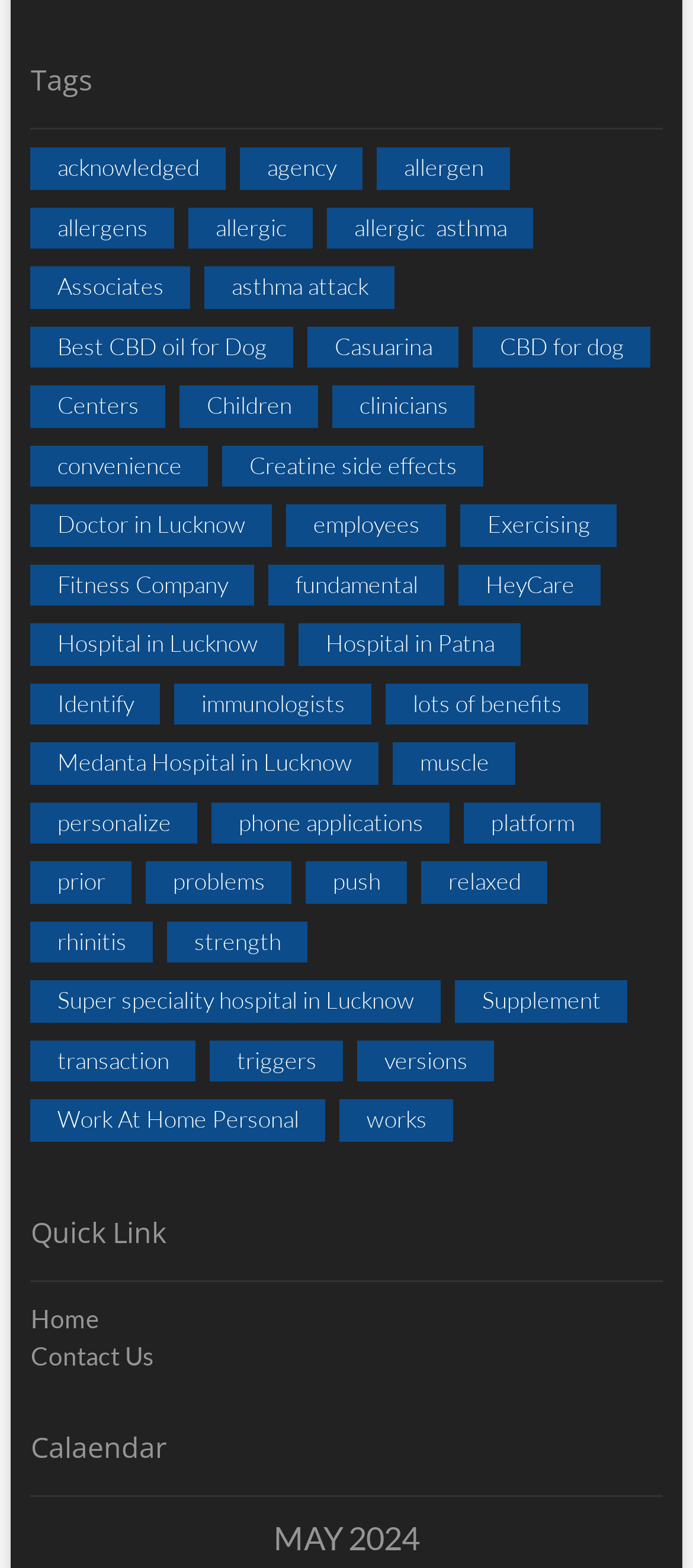Can you pinpoint the bounding box coordinates for the clickable element required for this instruction: "Explore the 'Super speciality hospital in Lucknow' link"? The coordinates should be four float numbers between 0 and 1, i.e., [left, top, right, bottom].

[0.044, 0.626, 0.636, 0.652]